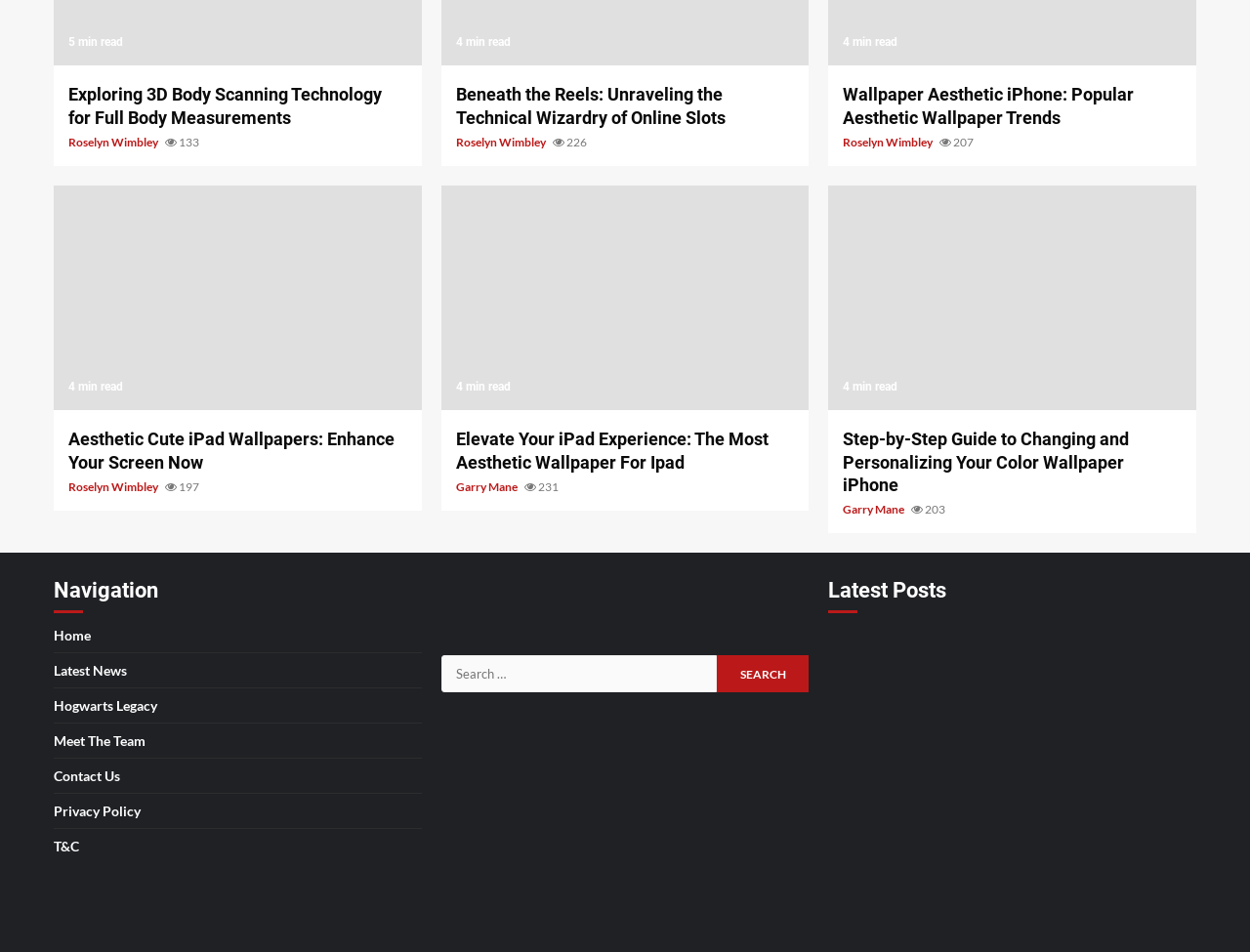Look at the image and give a detailed response to the following question: Is there a search function on the webpage?

I found a search box with a 'Search' button, which indicates that the webpage has a search function.